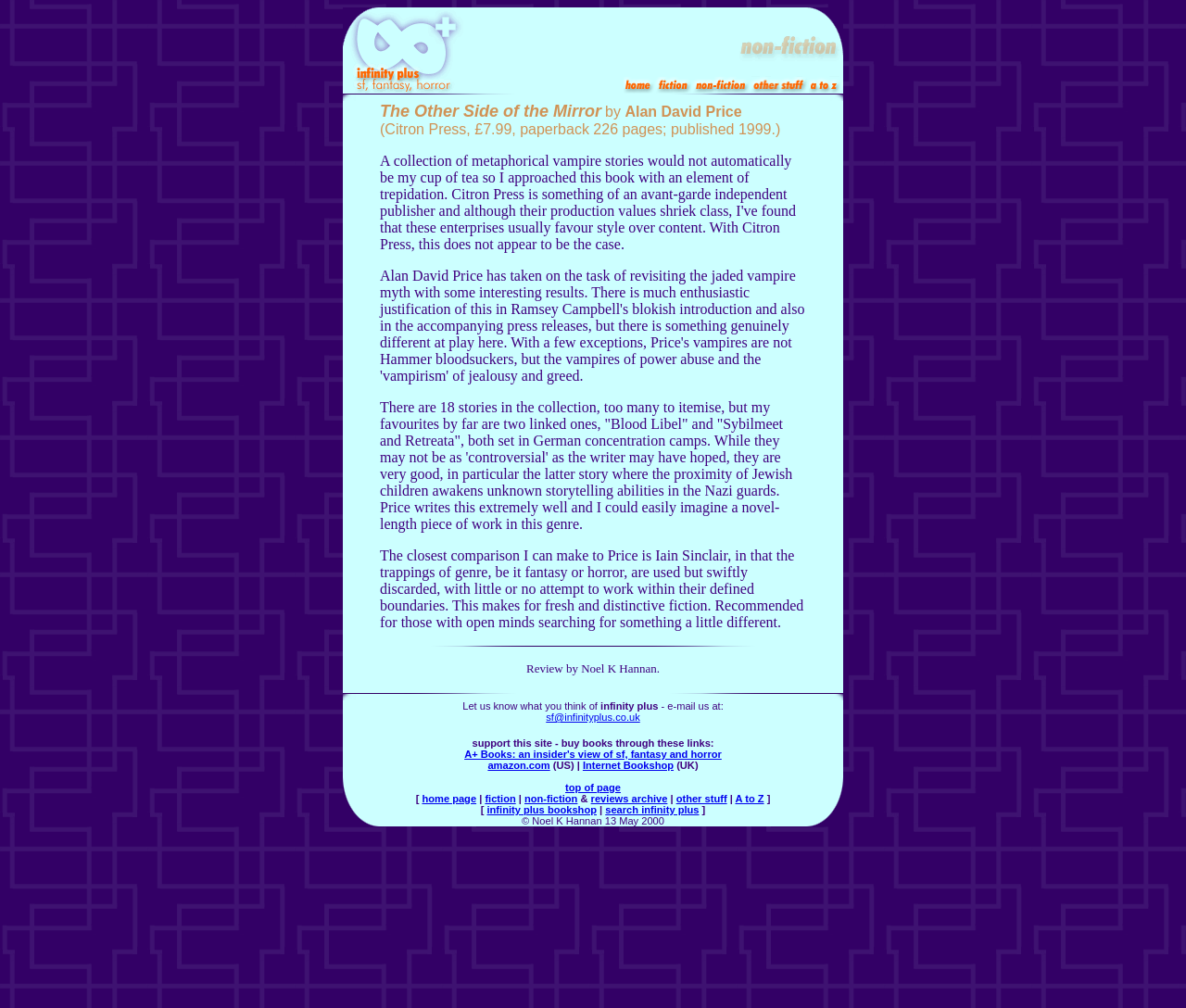Generate an in-depth caption that captures all aspects of the webpage.

This webpage is a book review page on the "infinity plus" website. At the top, there is a navigation bar with links to the home page, fiction, non-fiction, and other sections of the website. Below the navigation bar, there is a header image with the text "infinity plus - sf, fantasy and horror" and another image with the text "non-fiction: reviews, interviews and features".

The main content of the page is a review of the book "The Other Side of the Mirror" by Alan David Price. The review is divided into several paragraphs, with the book's details, including the publisher, price, and publication date, listed at the top. The reviewer, Noel K Hannan, discusses the book's unique take on the vampire myth and praises the author's writing style, comparing it to Iain Sinclair's work.

To the right of the review, there is a sidebar with links to the reviewer's email address and to online bookstores, including Amazon and Internet Bookshop. At the bottom of the page, there is a footer with links to the top of the page, the home page, and other sections of the website, as well as a copyright notice.

Throughout the page, there are several images, including a header image, a sidebar image, and a footer image. The layout is organized into tables, with clear headings and concise text, making it easy to navigate and read.